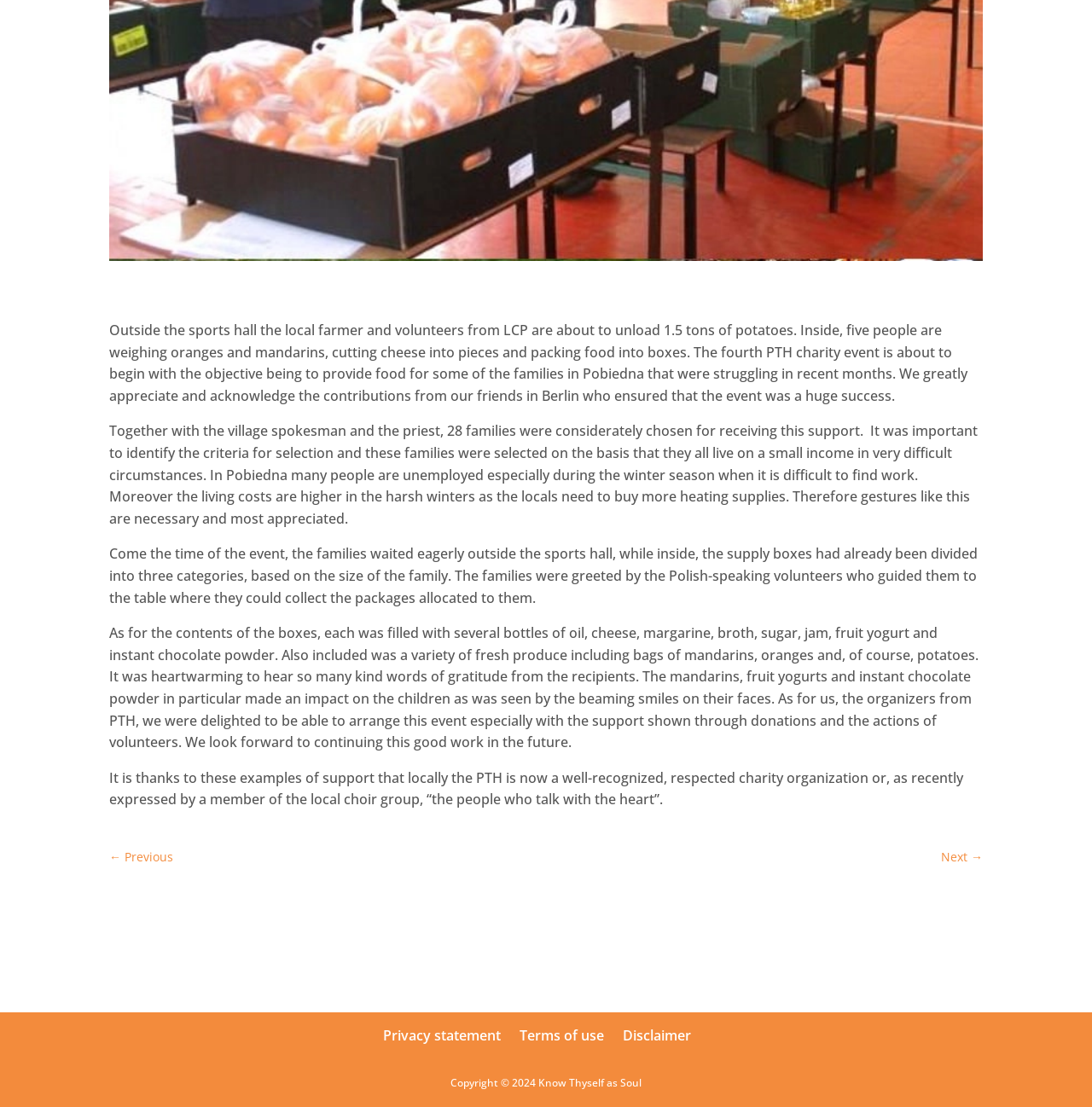Mark the bounding box of the element that matches the following description: "Disclaimer".

[0.57, 0.927, 0.632, 0.944]